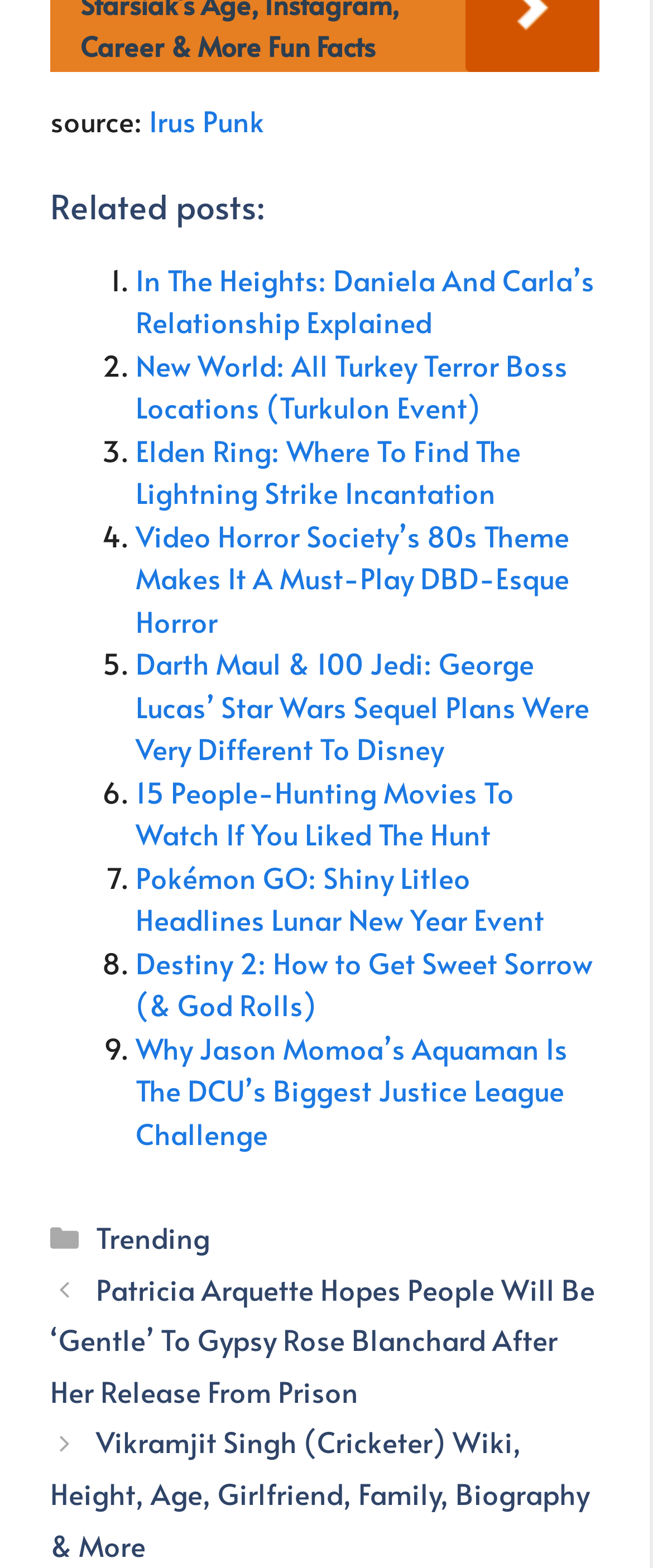Kindly determine the bounding box coordinates for the clickable area to achieve the given instruction: "Search for products".

None